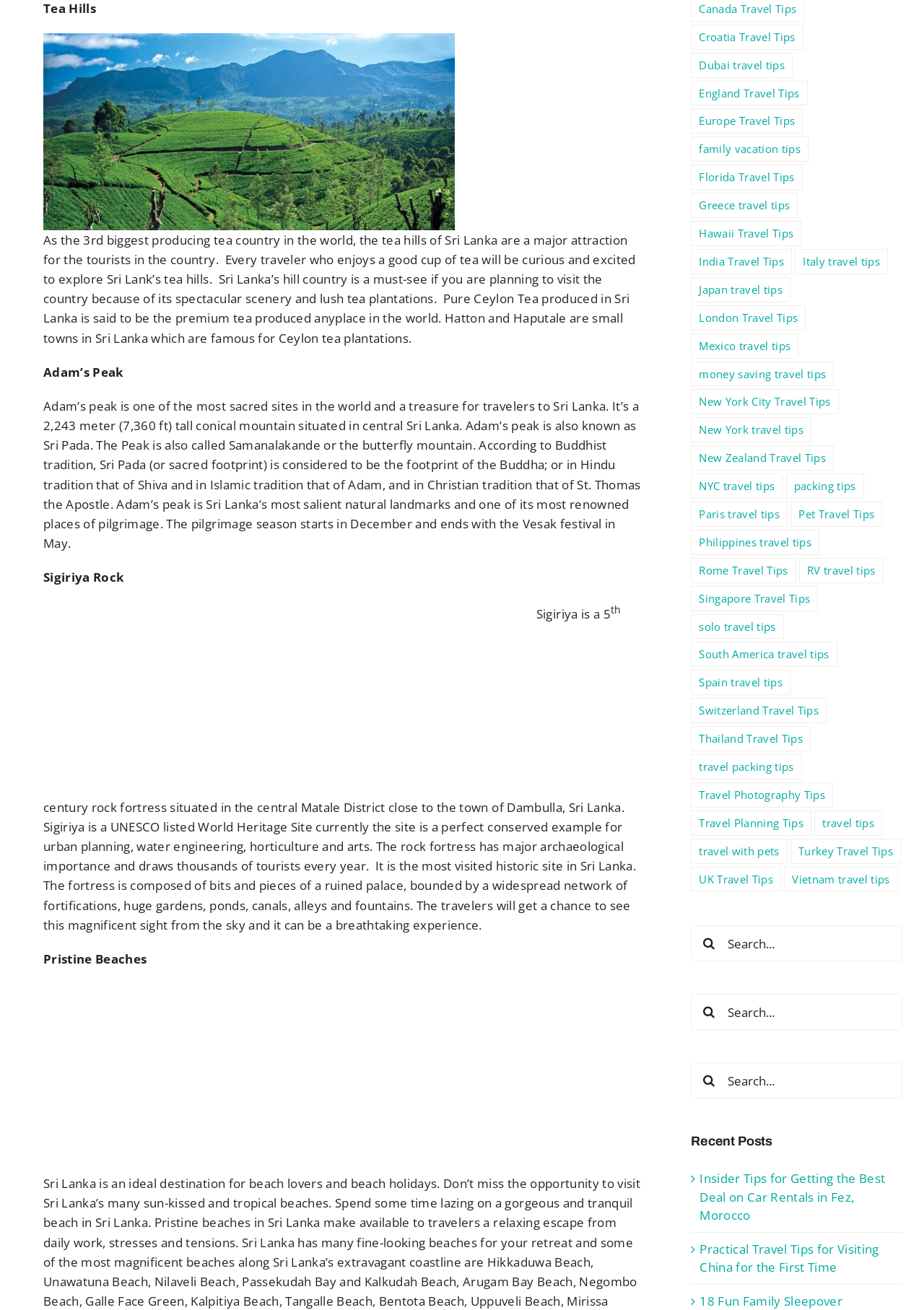Using the elements shown in the image, answer the question comprehensively: What is the purpose of the search box?

The search box is provided to allow users to search for specific travel tips, as indicated by the placeholder text 'Search...' and the surrounding links to various travel tips.